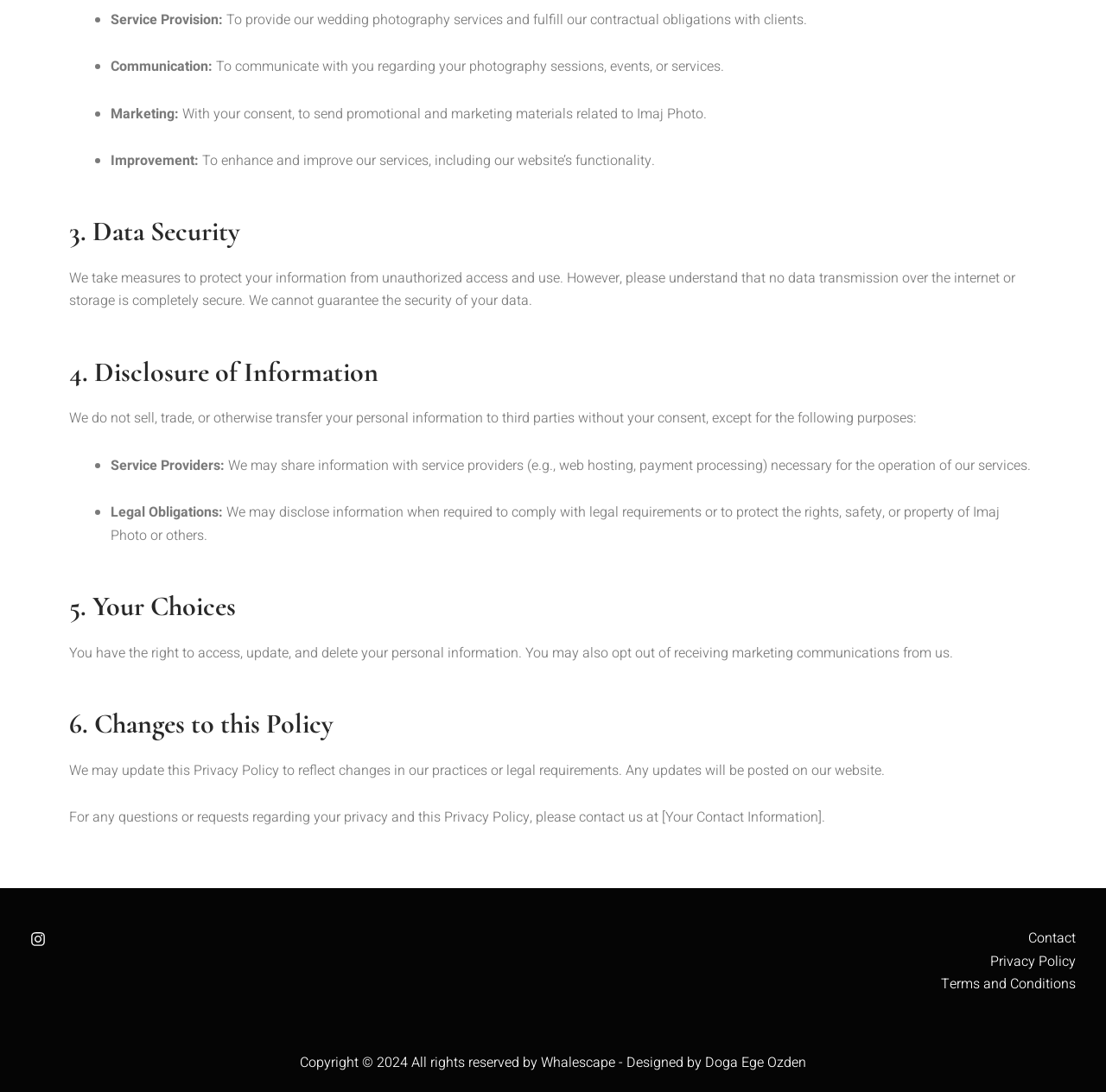Extract the bounding box coordinates of the UI element described: "Contact". Provide the coordinates in the format [left, top, right, bottom] with values ranging from 0 to 1.

[0.93, 0.849, 0.973, 0.87]